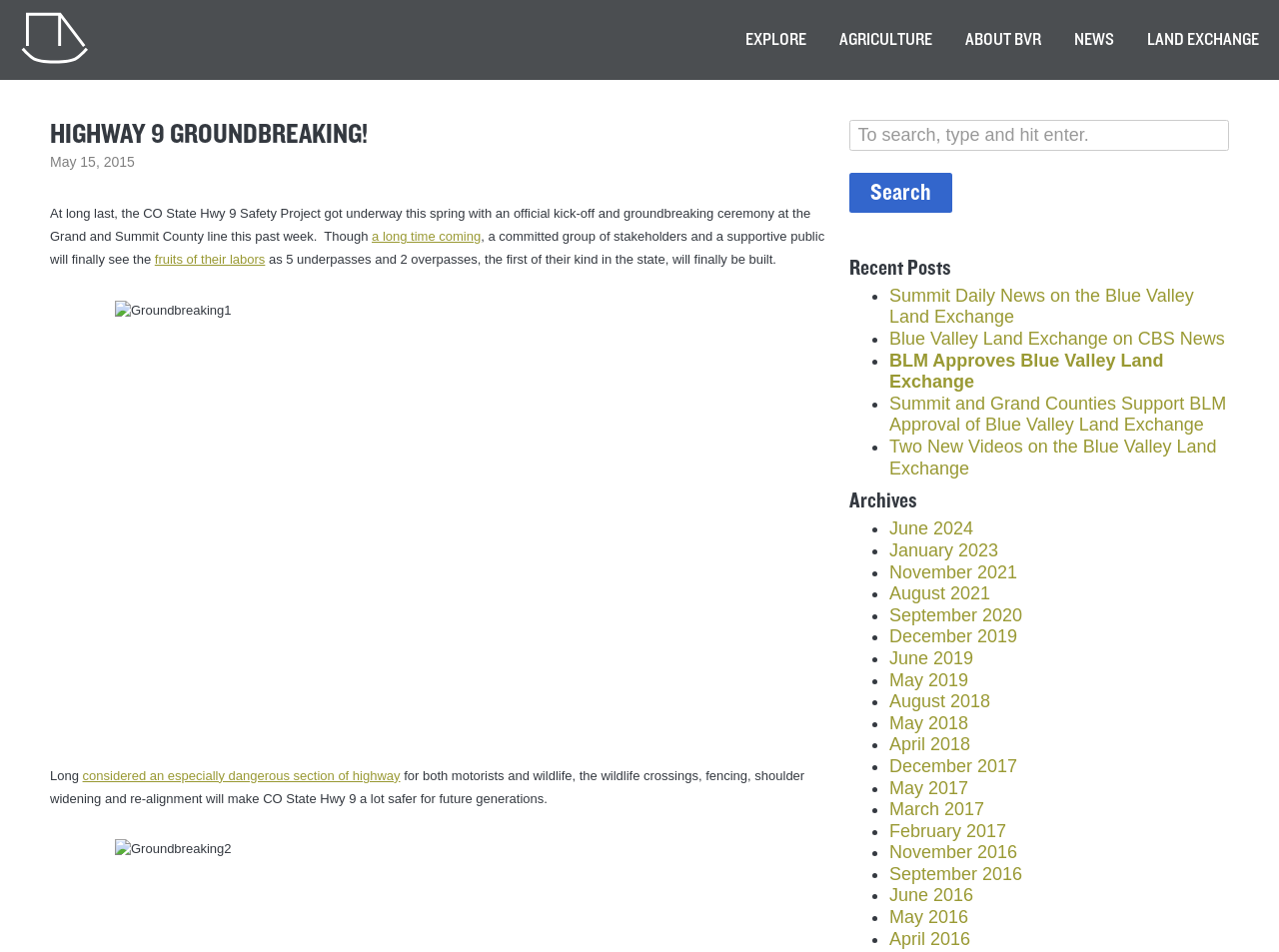What is the name of the land exchange mentioned on the webpage?
Refer to the image and give a detailed answer to the query.

The webpage mentions the Blue Valley Land Exchange in several links and articles, indicating that it is a relevant topic to the webpage's content.